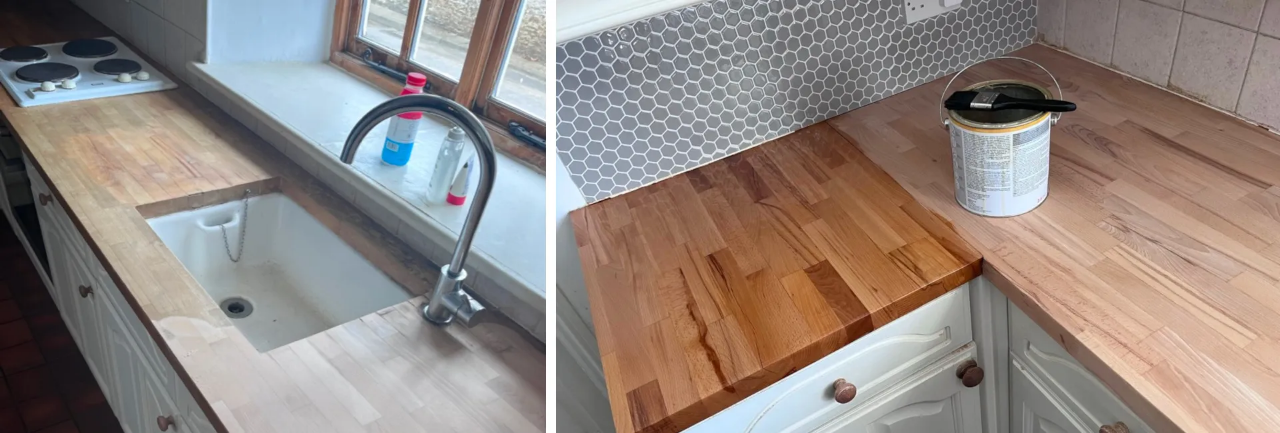What is positioned over the sink area?
Please provide an in-depth and detailed response to the question.

A modern faucet is positioned over the sink area, which is located on the left side of the worktop, suggesting that the sink is a functional part of the kitchen workspace.